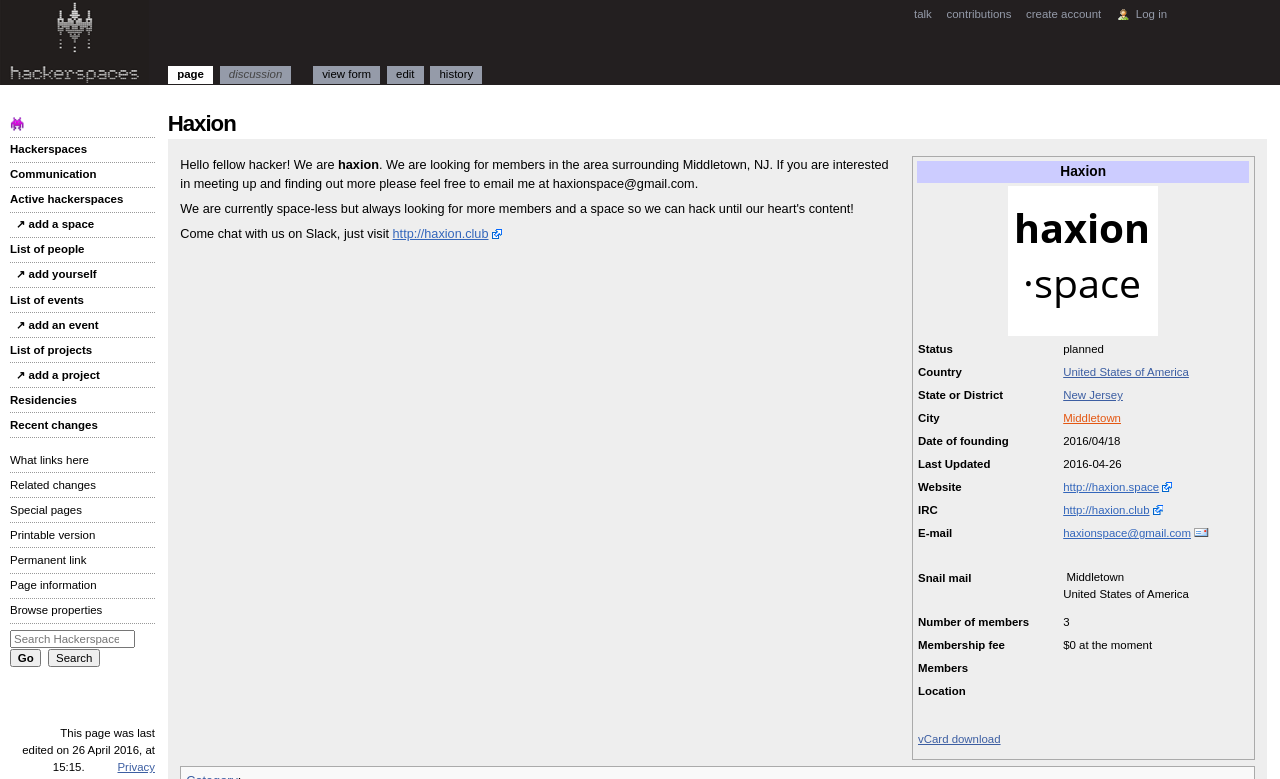What is the country where Haxion is located?
Please provide a single word or phrase as the answer based on the screenshot.

United States of America